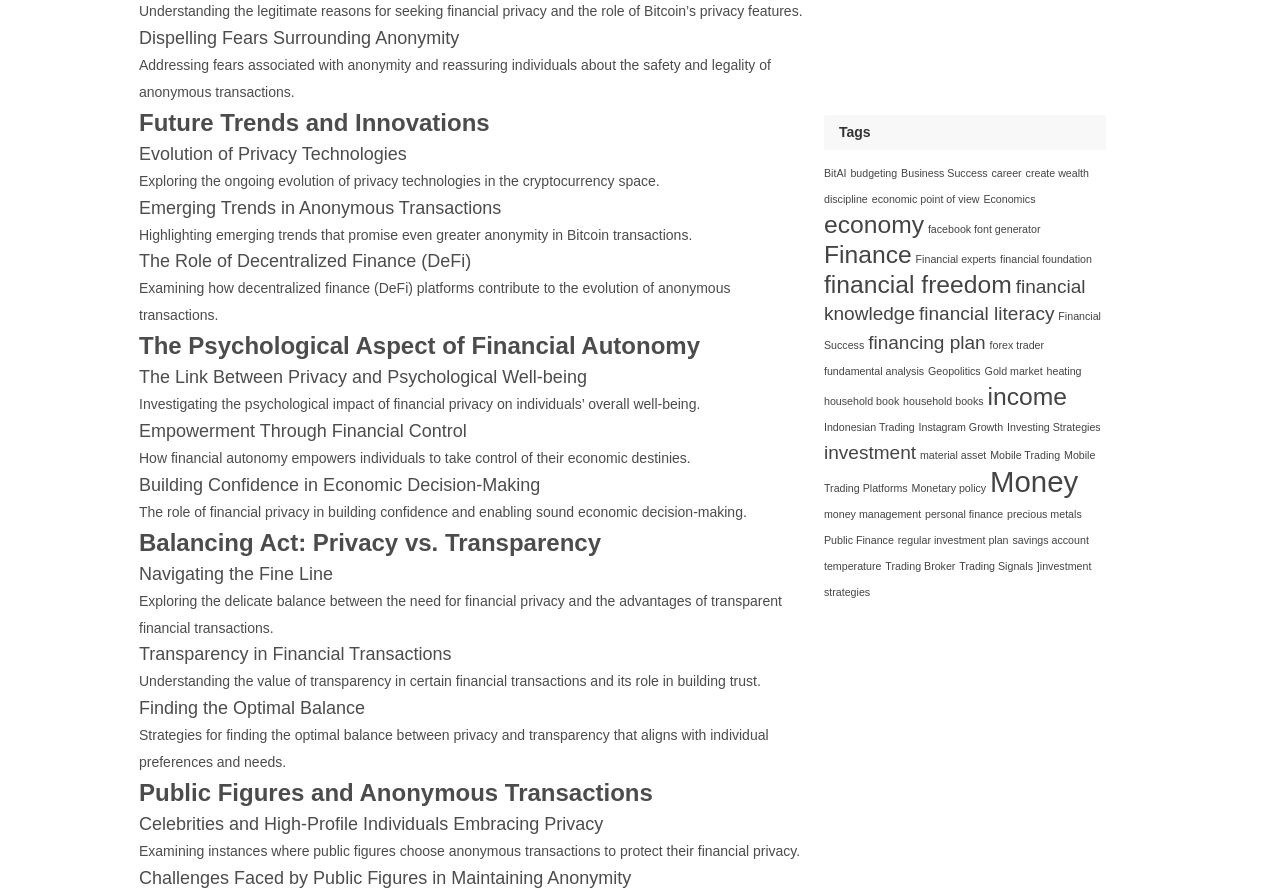What is the relationship between financial privacy and psychological well-being?
Answer the question with a detailed explanation, including all necessary information.

The heading 'The Link Between Privacy and Psychological Well-being' and the corresponding static text suggest that financial privacy has a positive impact on individuals' overall well-being.